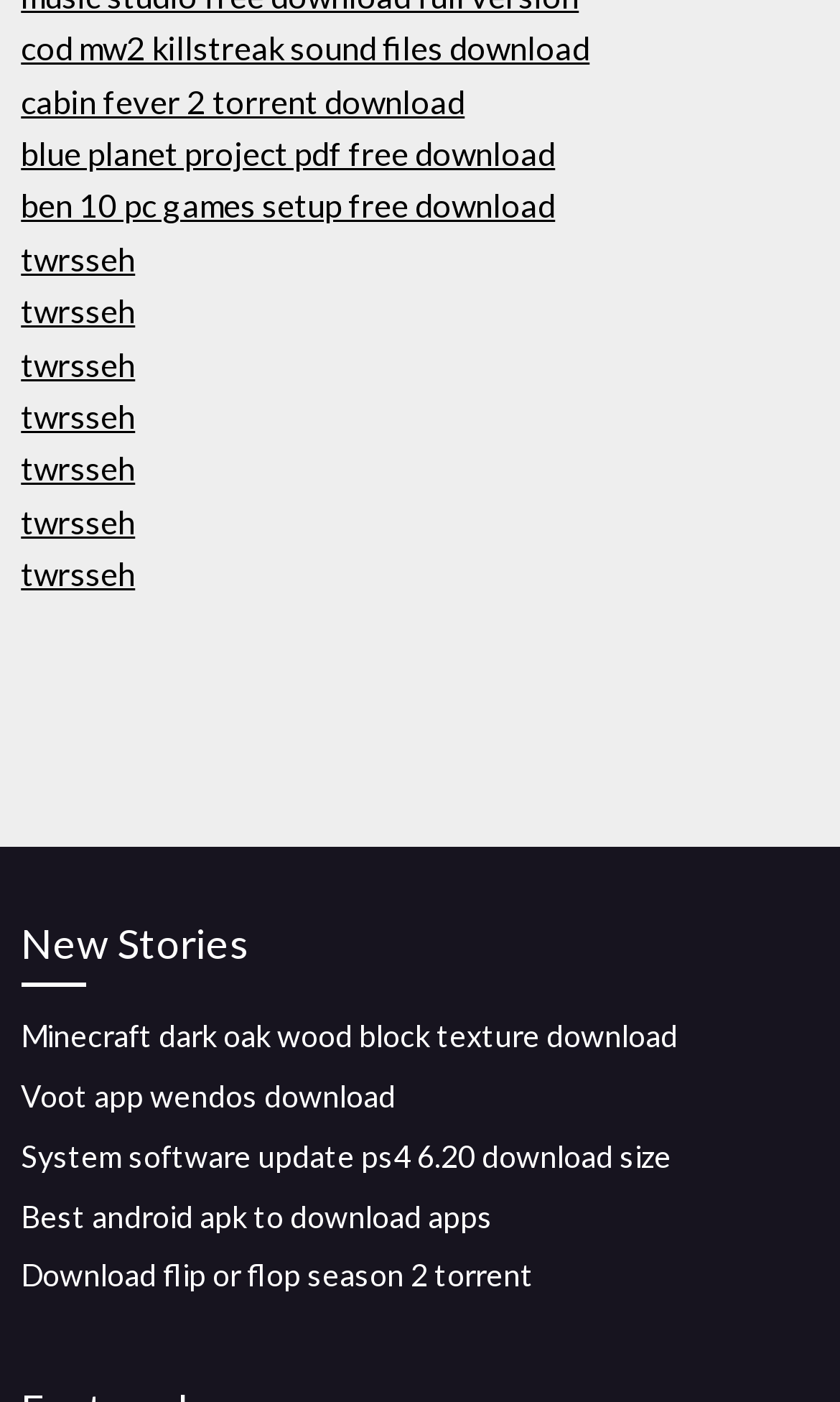Please identify the bounding box coordinates of the element that needs to be clicked to perform the following instruction: "download Minecraft dark oak wood block texture".

[0.025, 0.726, 0.807, 0.752]